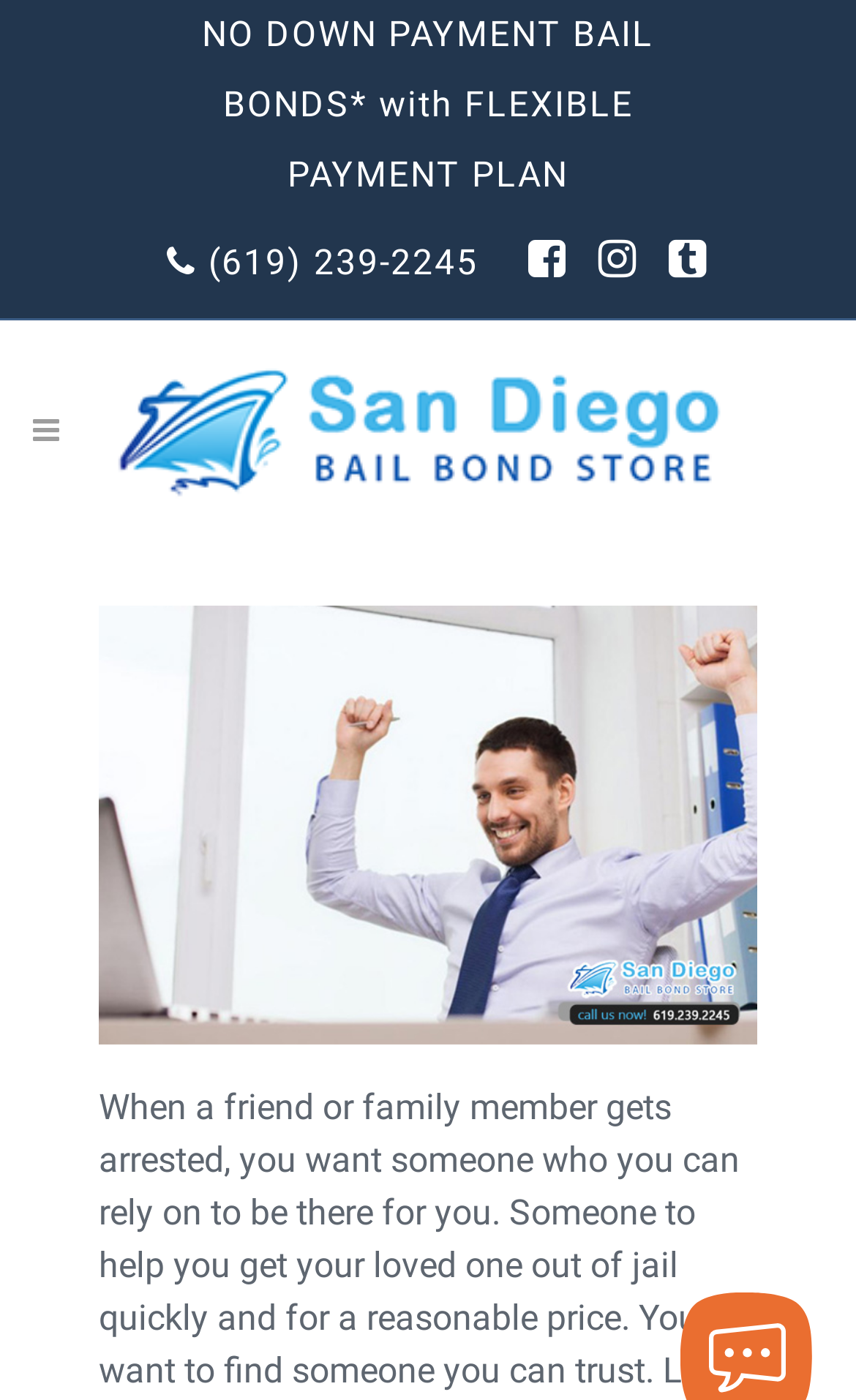Respond to the following query with just one word or a short phrase: 
Is there a layout table on the page?

Yes